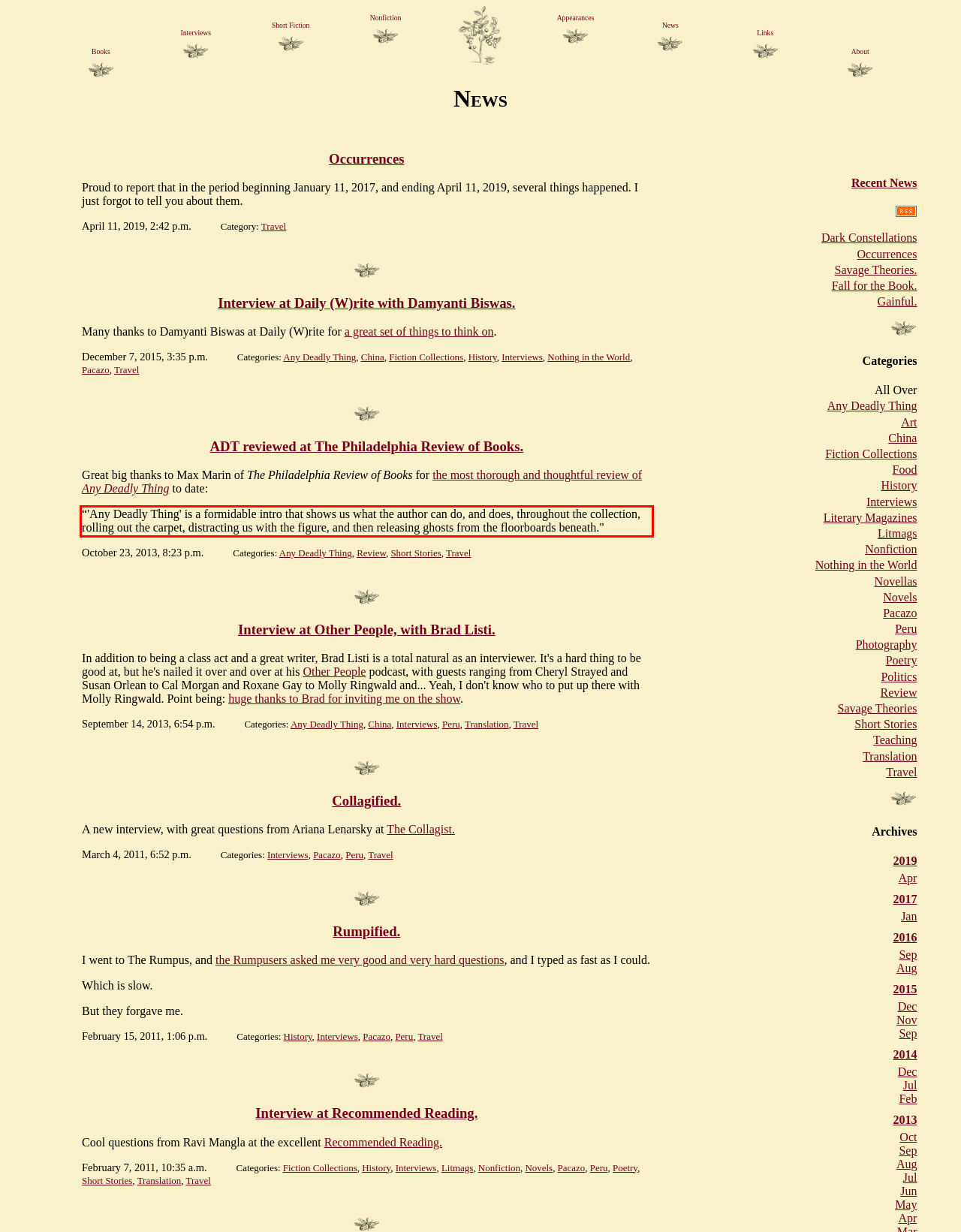Observe the screenshot of the webpage, locate the red bounding box, and extract the text content within it.

“'Any Deadly Thing' is a formidable intro that shows us what the author can do, and does, throughout the collection, rolling out the carpet, distracting us with the figure, and then releasing ghosts from the floorboards beneath."